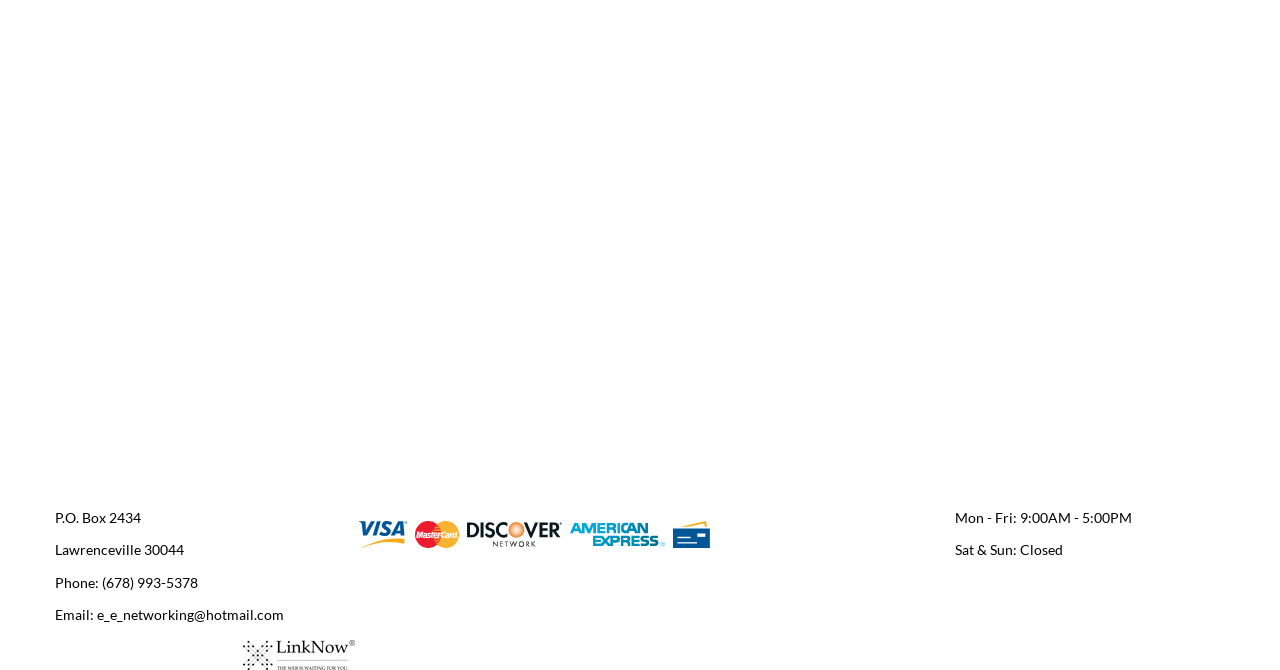From the given element description: "Call Us", find the bounding box for the UI element. Provide the coordinates as four float numbers between 0 and 1, in the order [left, top, right, bottom].

[0.383, 0.426, 0.488, 0.546]